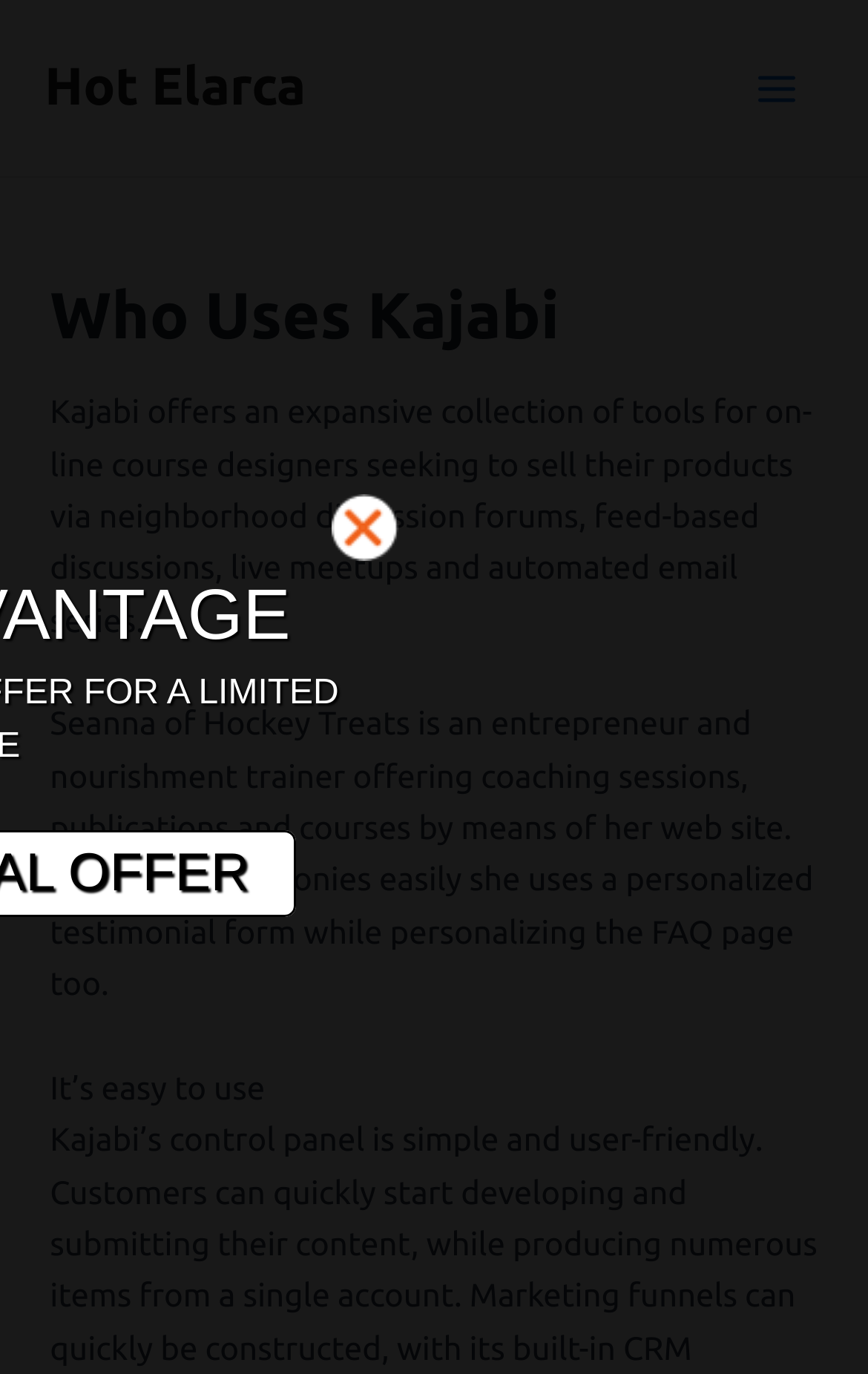Give the bounding box coordinates for the element described by: "Hot Elarca".

[0.051, 0.043, 0.352, 0.085]